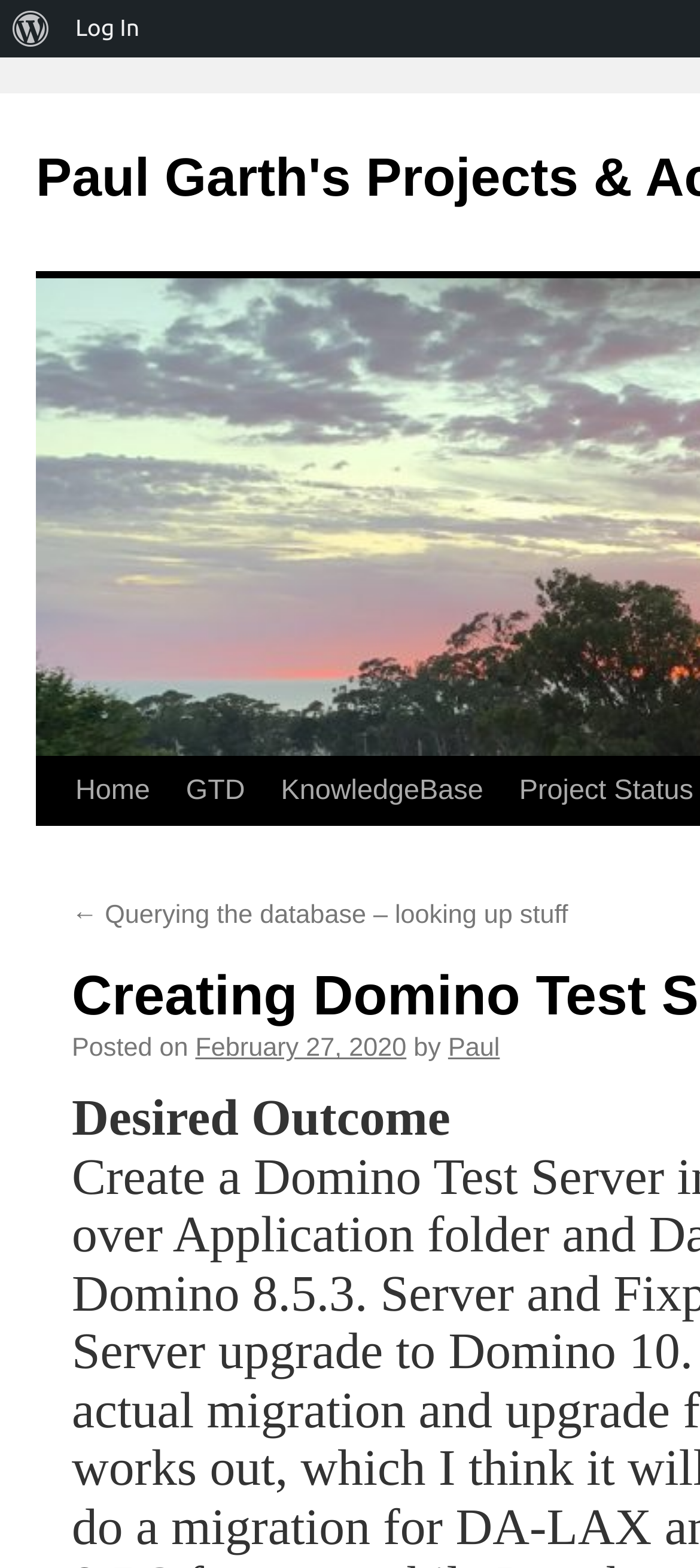What is the headline of the webpage?

Creating Domino Test Server in ActiveGrid